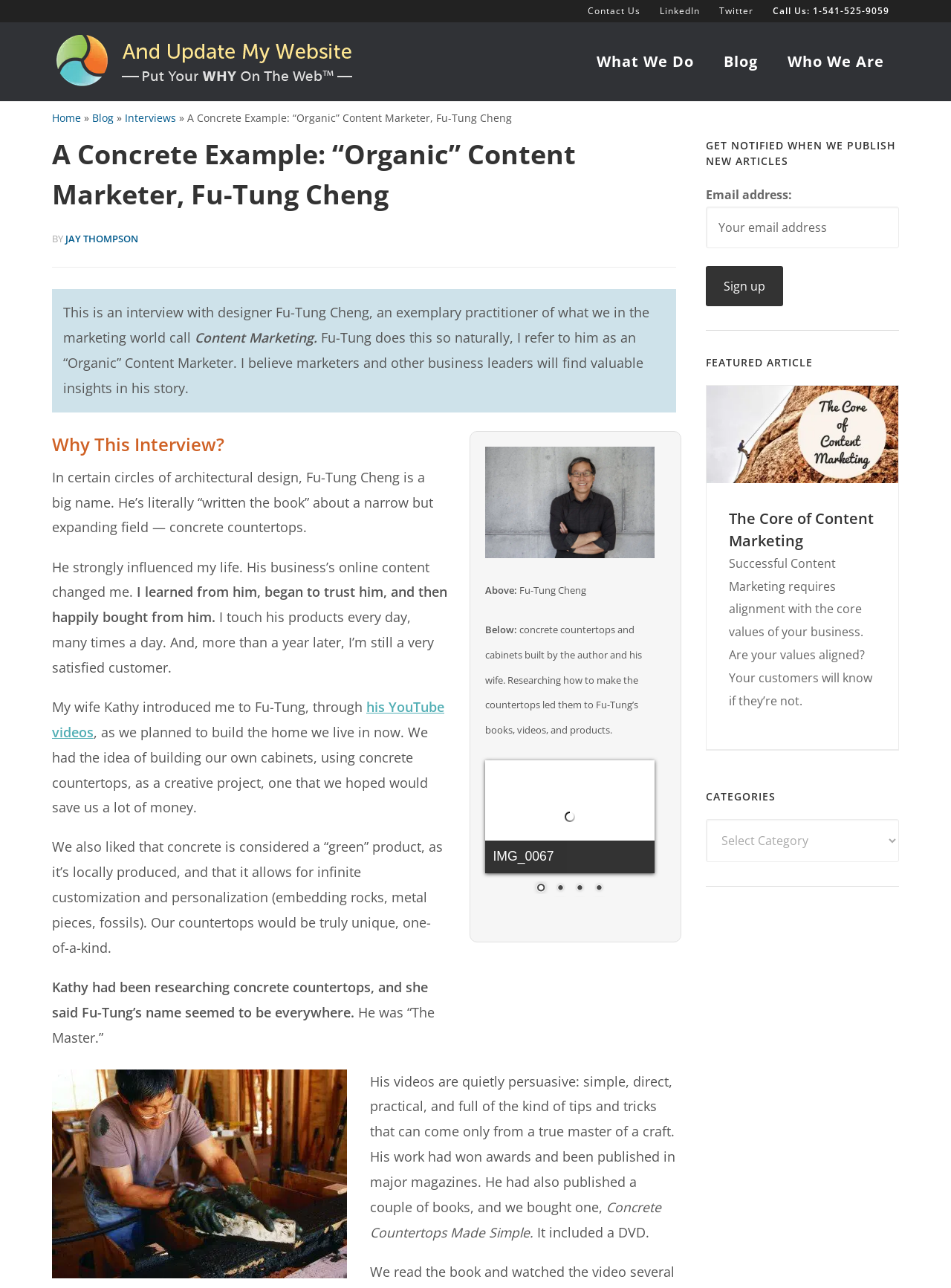Answer succinctly with a single word or phrase:
What is the purpose of the textbox with ID 319?

Enter email address